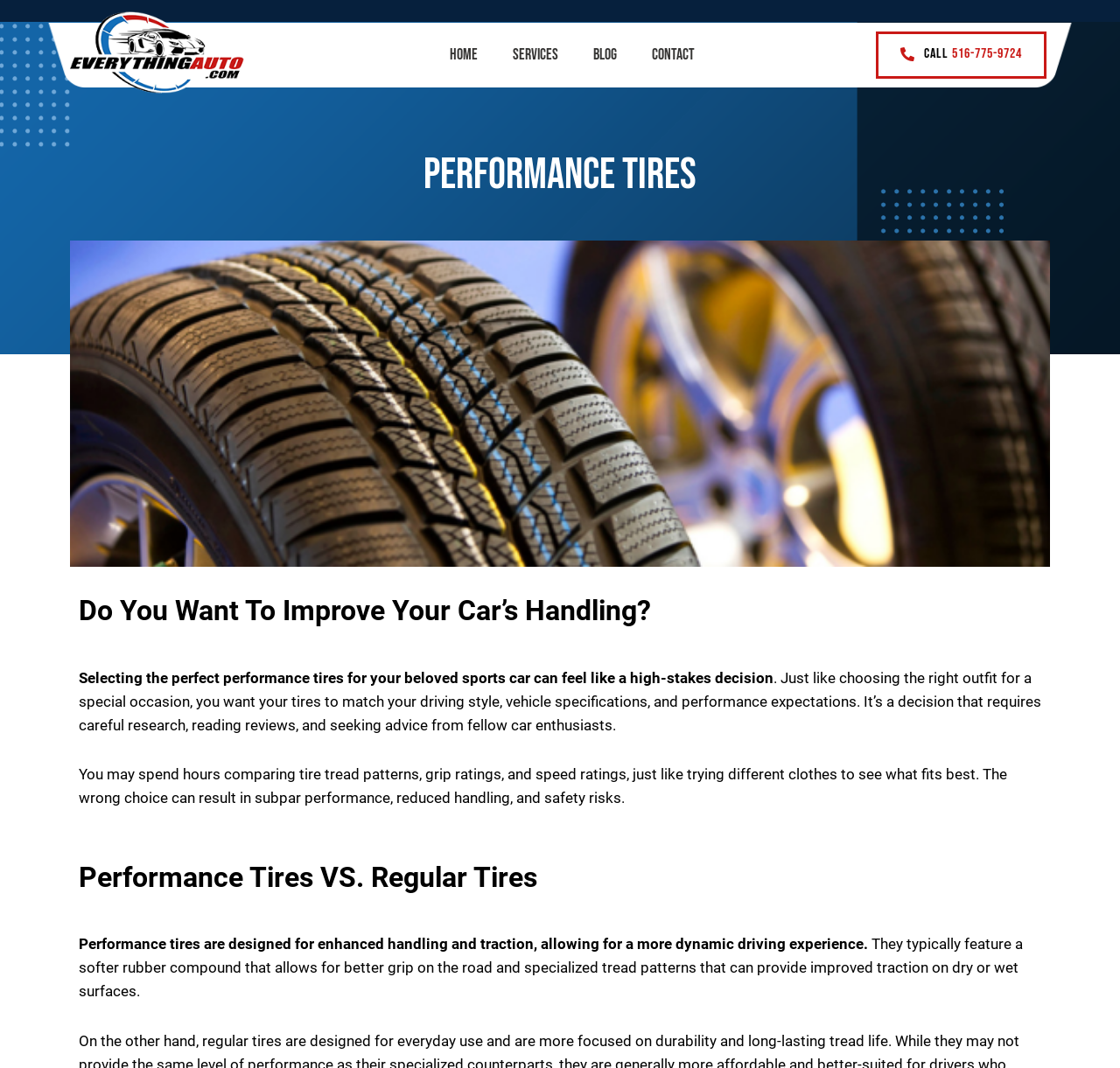Provide a thorough description of the webpage's content and layout.

The webpage is about performance tires, with a focus on selecting the right ones for a sports car. At the top, there are five links: "", "Home", "Services", "Blog", and "Contact", aligned horizontally across the page. To the right of these links, there is a phone number link "Call 516-775-9724". 

Below the links, there is a large image of performance tires, taking up most of the width of the page. Above the image, there is a heading "Performance Tires". 

To the right of the image, there is a section with a heading "Do You Want To Improve Your Car’s Handling?" followed by three paragraphs of text. The text discusses the importance of choosing the right performance tires for a sports car, comparing it to choosing the right outfit for a special occasion. It also mentions the potential risks of making the wrong choice, such as subpar performance and safety risks.

Below this section, there is another heading "Performance Tires VS. Regular Tires", followed by two paragraphs of text. The text explains the benefits of performance tires, including enhanced handling and traction, and describes their design features, such as softer rubber compounds and specialized tread patterns.